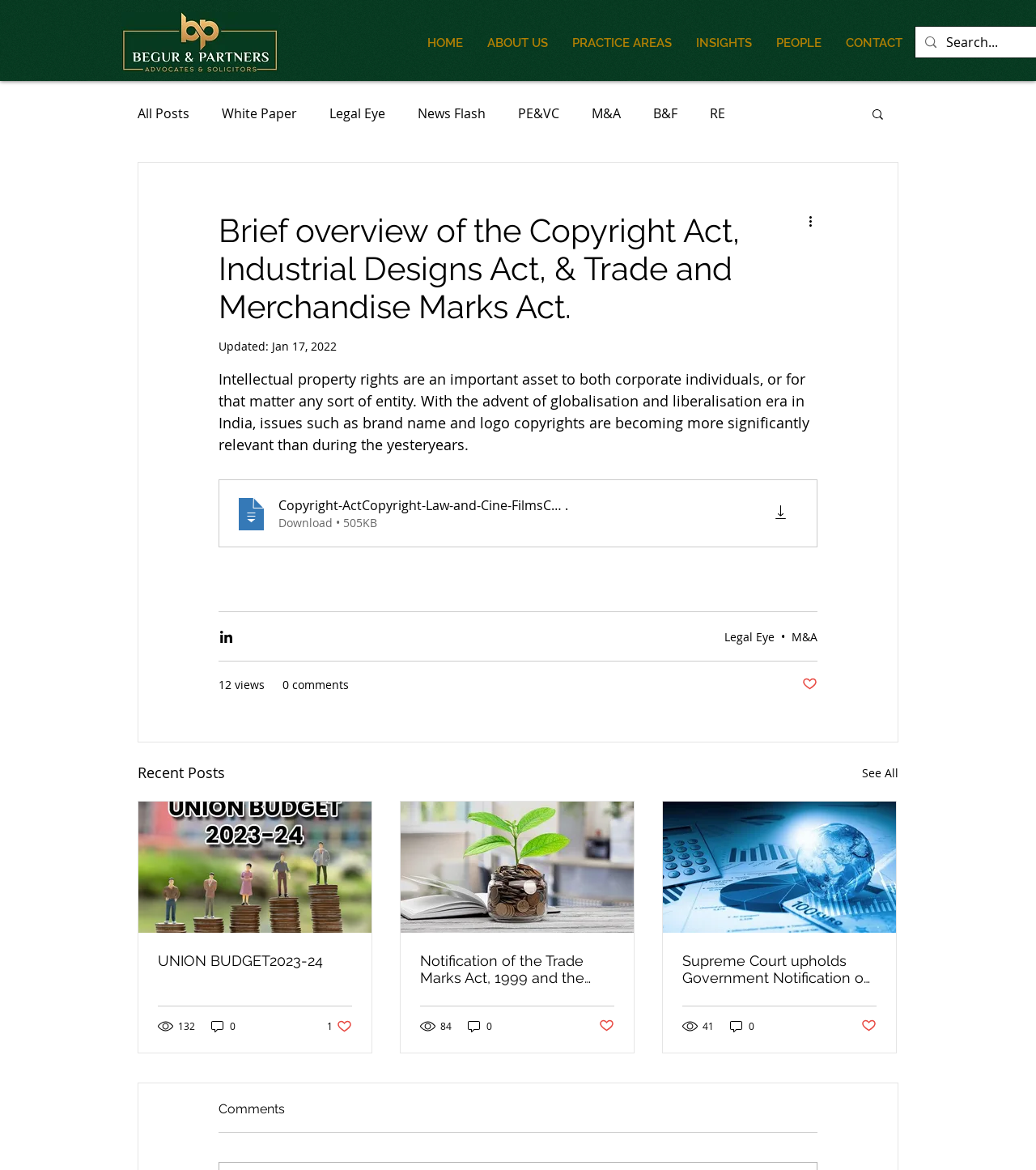Please specify the bounding box coordinates of the region to click in order to perform the following instruction: "Search for something".

[0.84, 0.091, 0.855, 0.106]